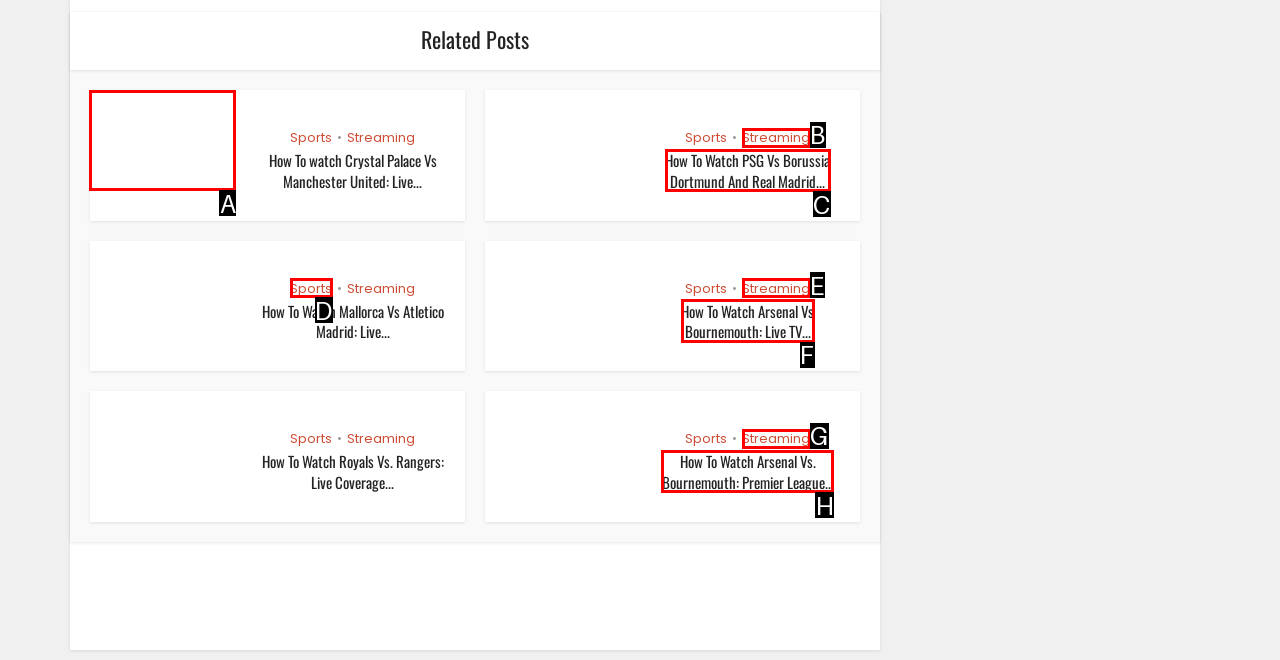Look at the highlighted elements in the screenshot and tell me which letter corresponds to the task: Read the article about 'How To watch Crystal Palace Vs Manchester United: Live Stream, Tv'.

A